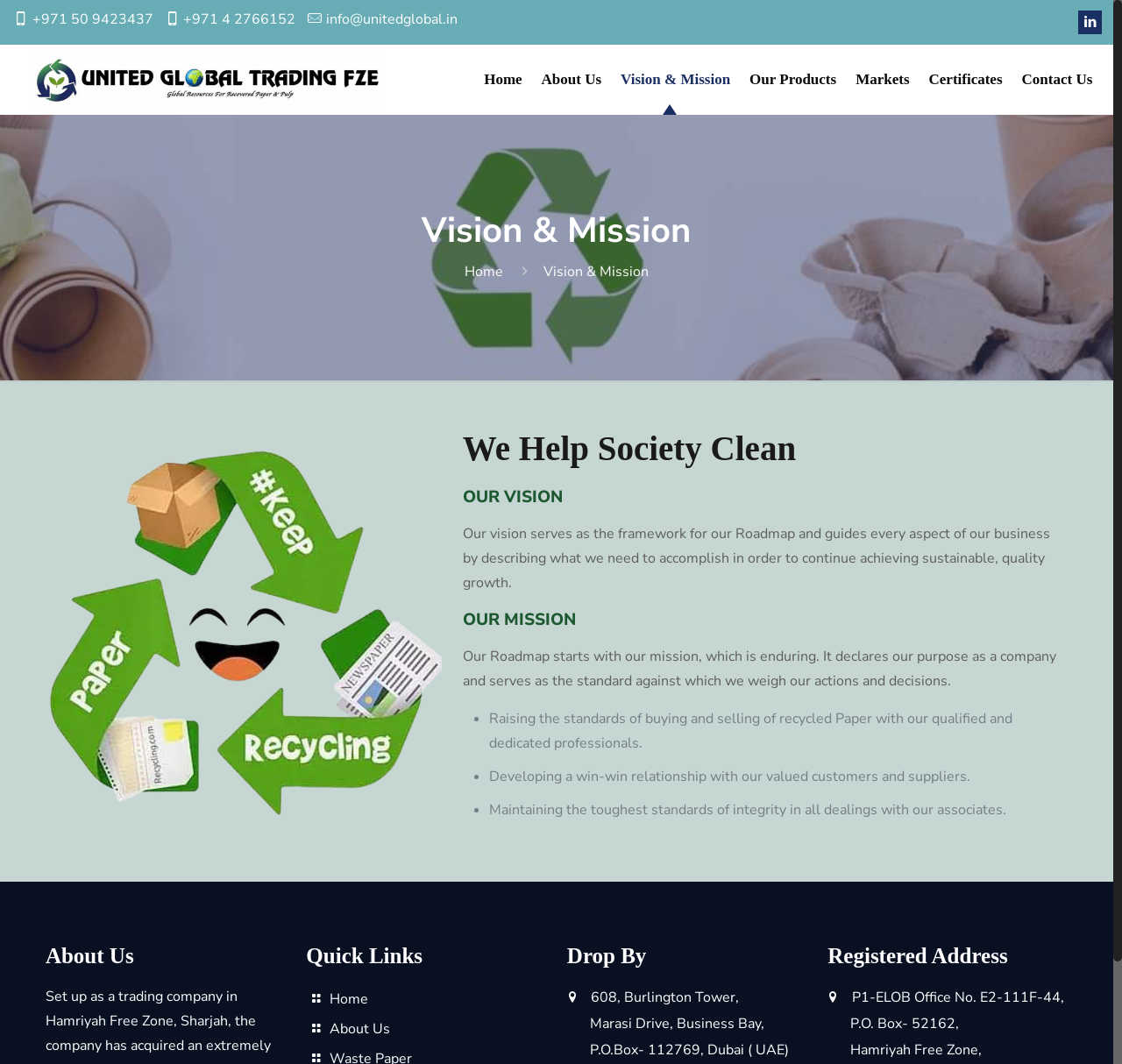Identify the coordinates of the bounding box for the element that must be clicked to accomplish the instruction: "Click the Facebook link".

[0.964, 0.012, 0.98, 0.029]